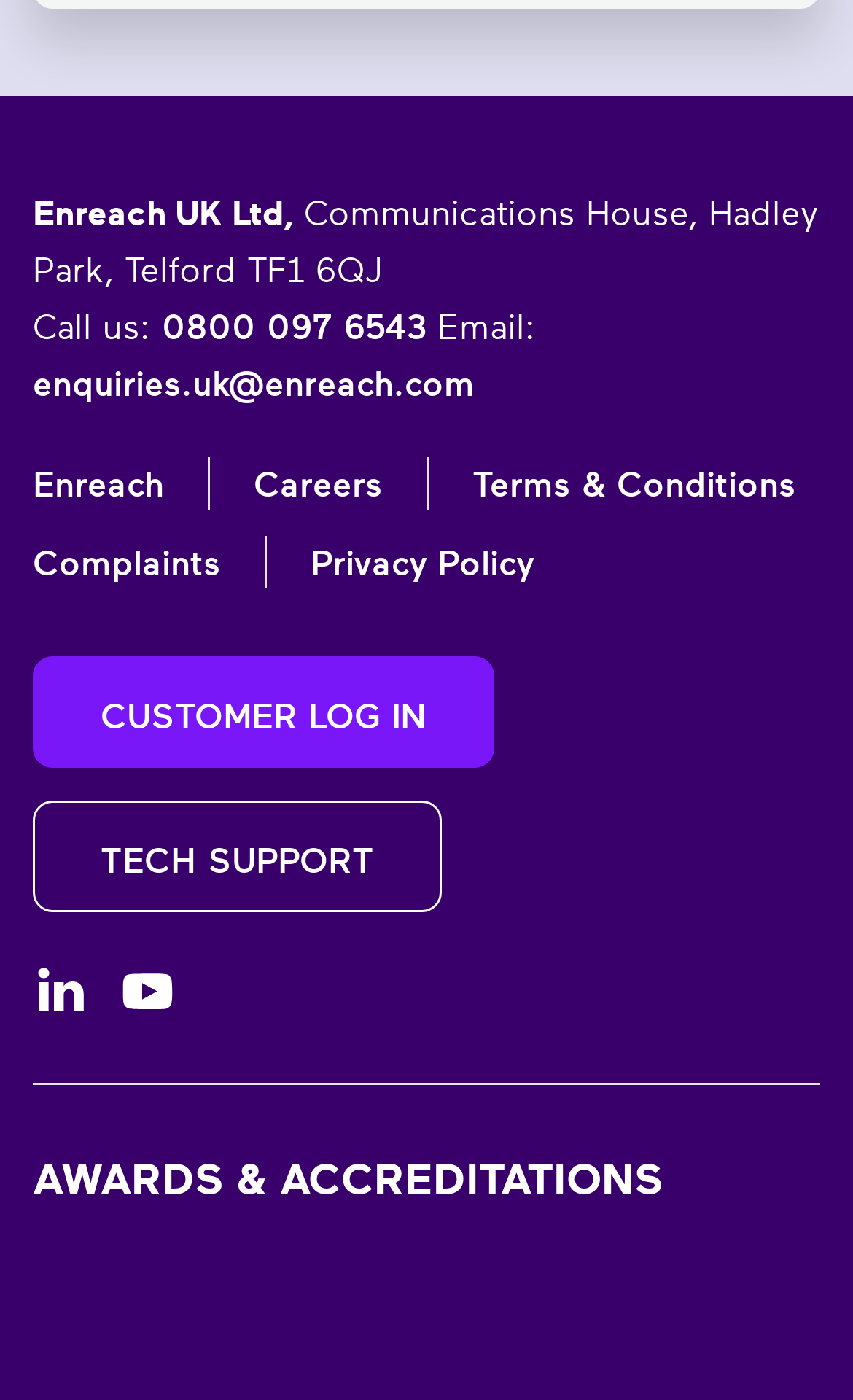Please determine the bounding box coordinates for the element with the description: "Enreach".

[0.038, 0.325, 0.192, 0.366]